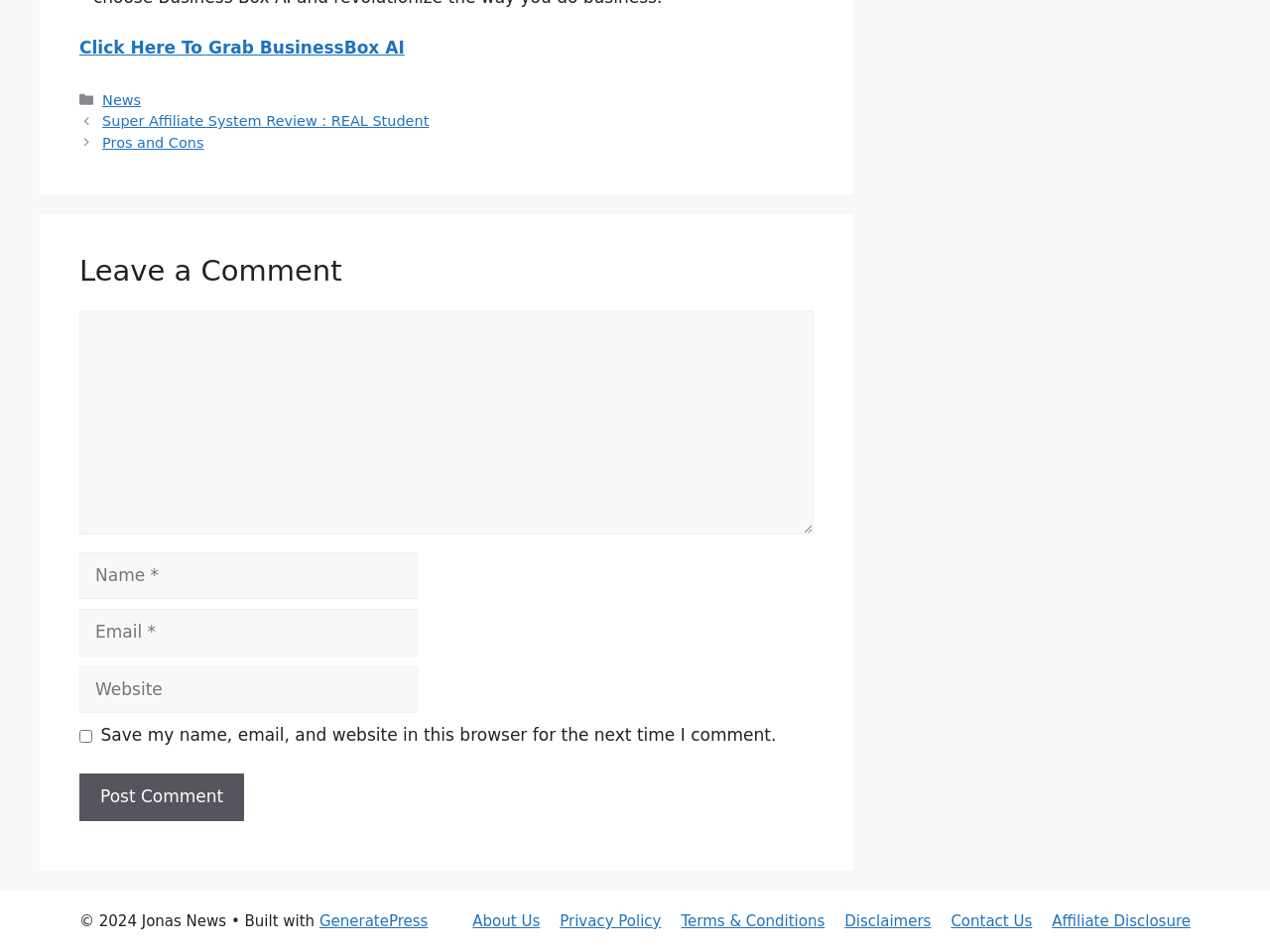Identify the bounding box for the UI element described as: "parent_node: Comment name="comment"". The coordinates should be four float numbers between 0 and 1, i.e., [left, top, right, bottom].

[0.062, 0.327, 0.641, 0.562]